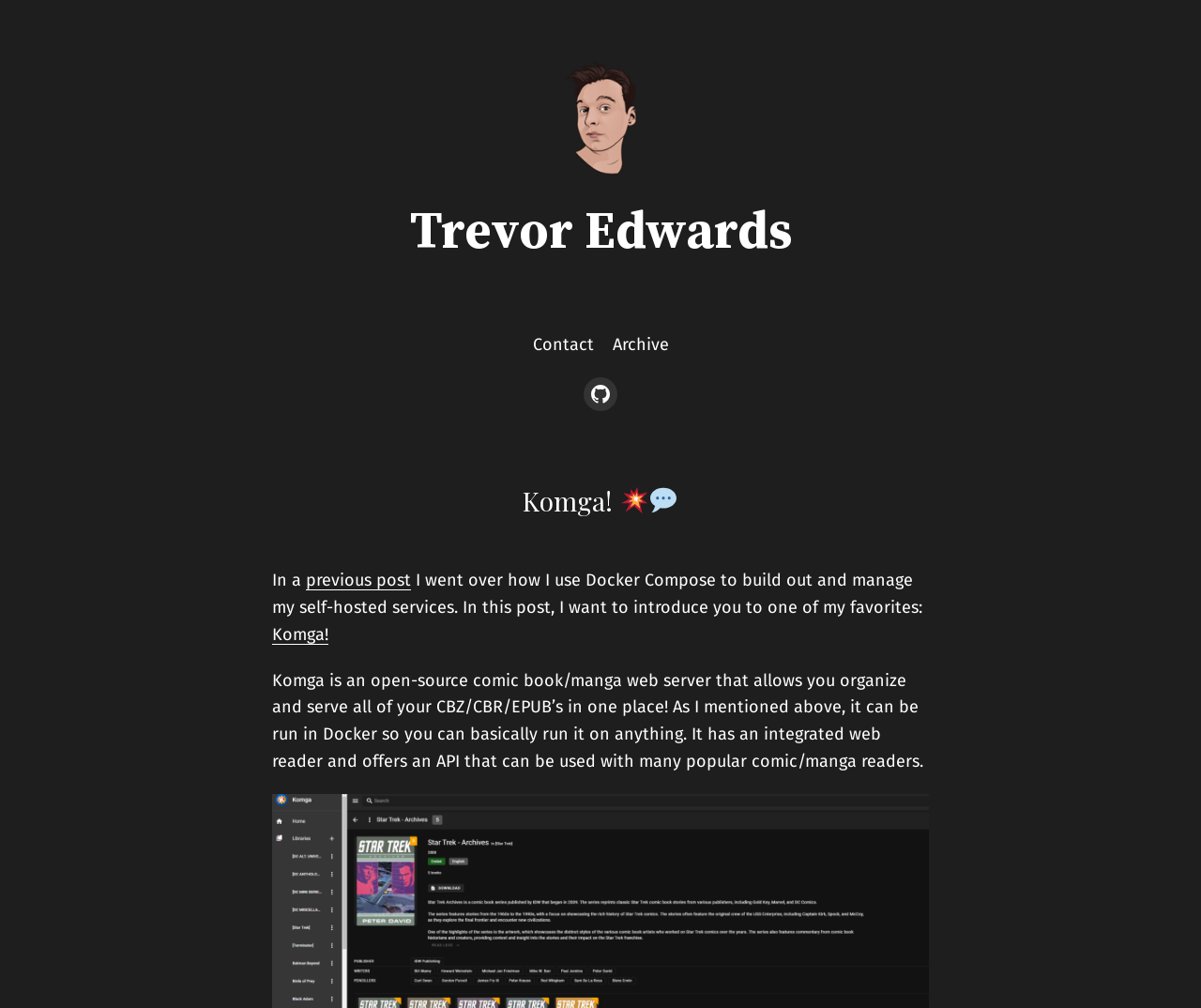Determine the bounding box for the UI element as described: "previous post". The coordinates should be represented as four float numbers between 0 and 1, formatted as [left, top, right, bottom].

[0.255, 0.565, 0.342, 0.586]